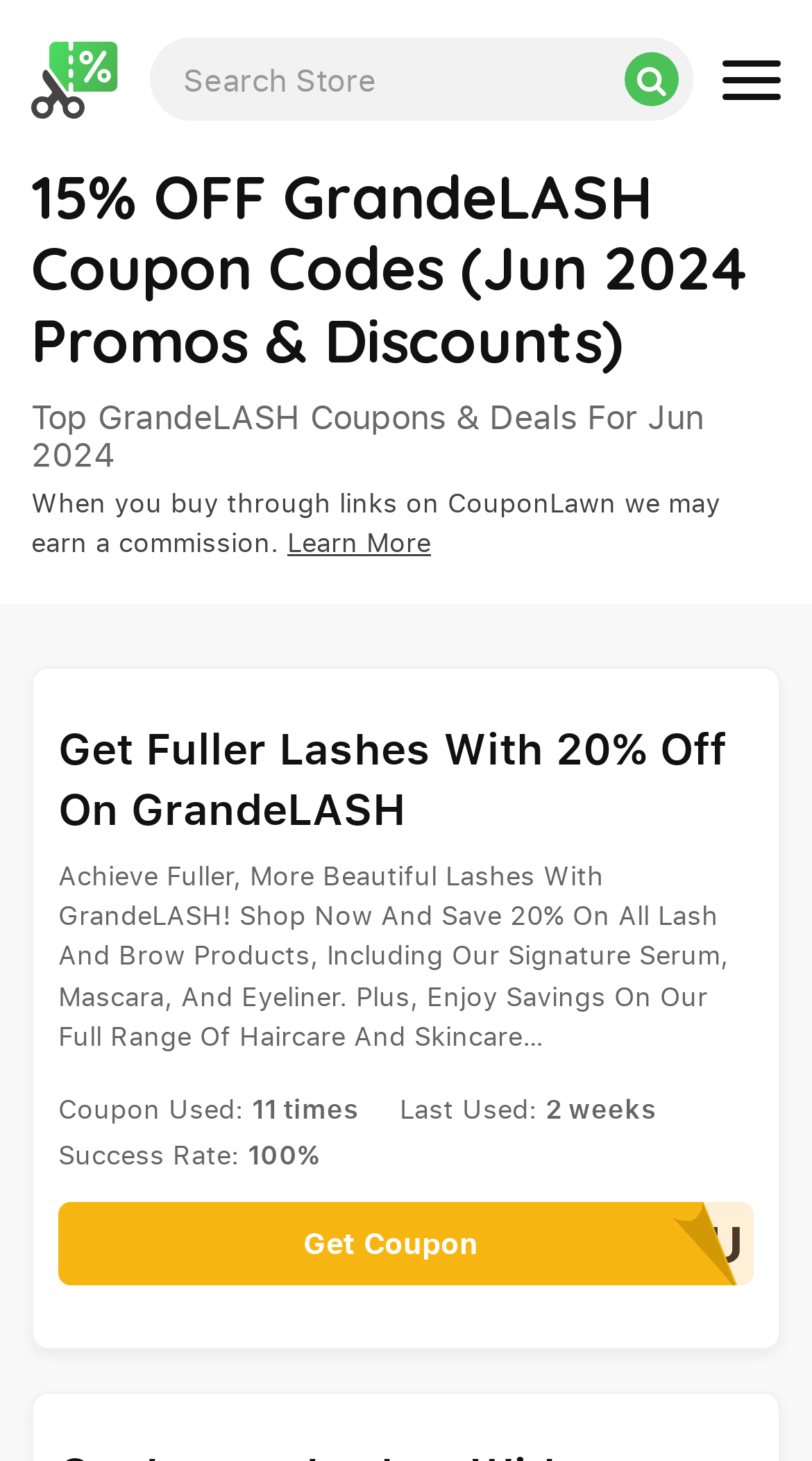Identify the headline of the webpage and generate its text content.

15% OFF GrandeLASH Coupon Codes (Jun 2024 Promos & Discounts)